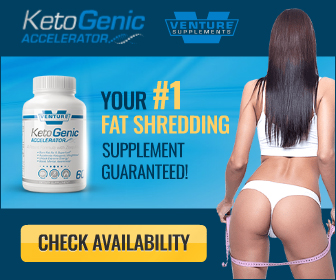What is the model on the right side of the image showcasing?
Look at the screenshot and provide an in-depth answer.

The model on the right side of the image is posing to show off her fit and toned physique, emphasizing fitness and body goals, which is likely a result of using the KetoGenic Accelerator supplement.